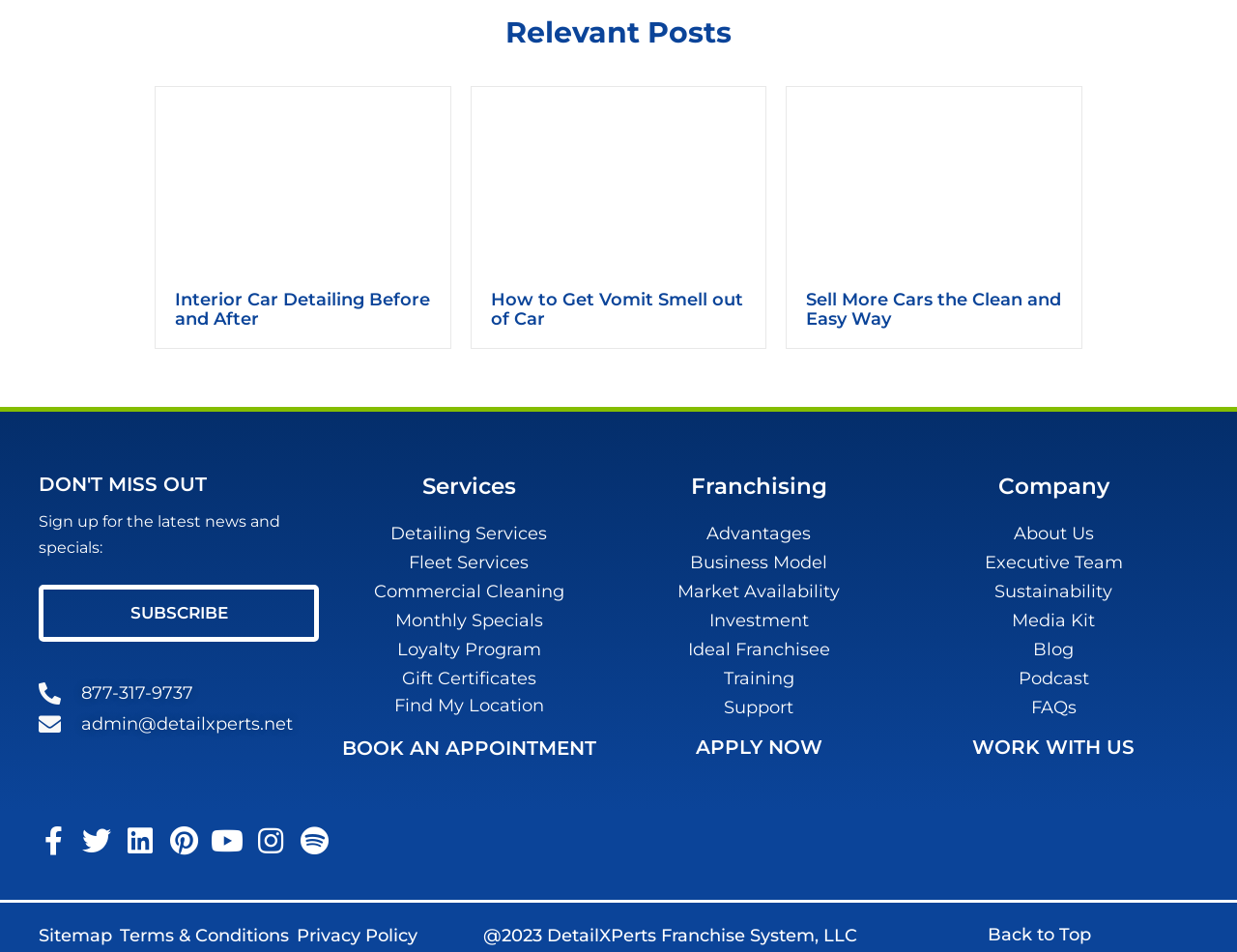Identify the bounding box coordinates for the UI element that matches this description: "Find My Location".

[0.266, 0.727, 0.492, 0.755]